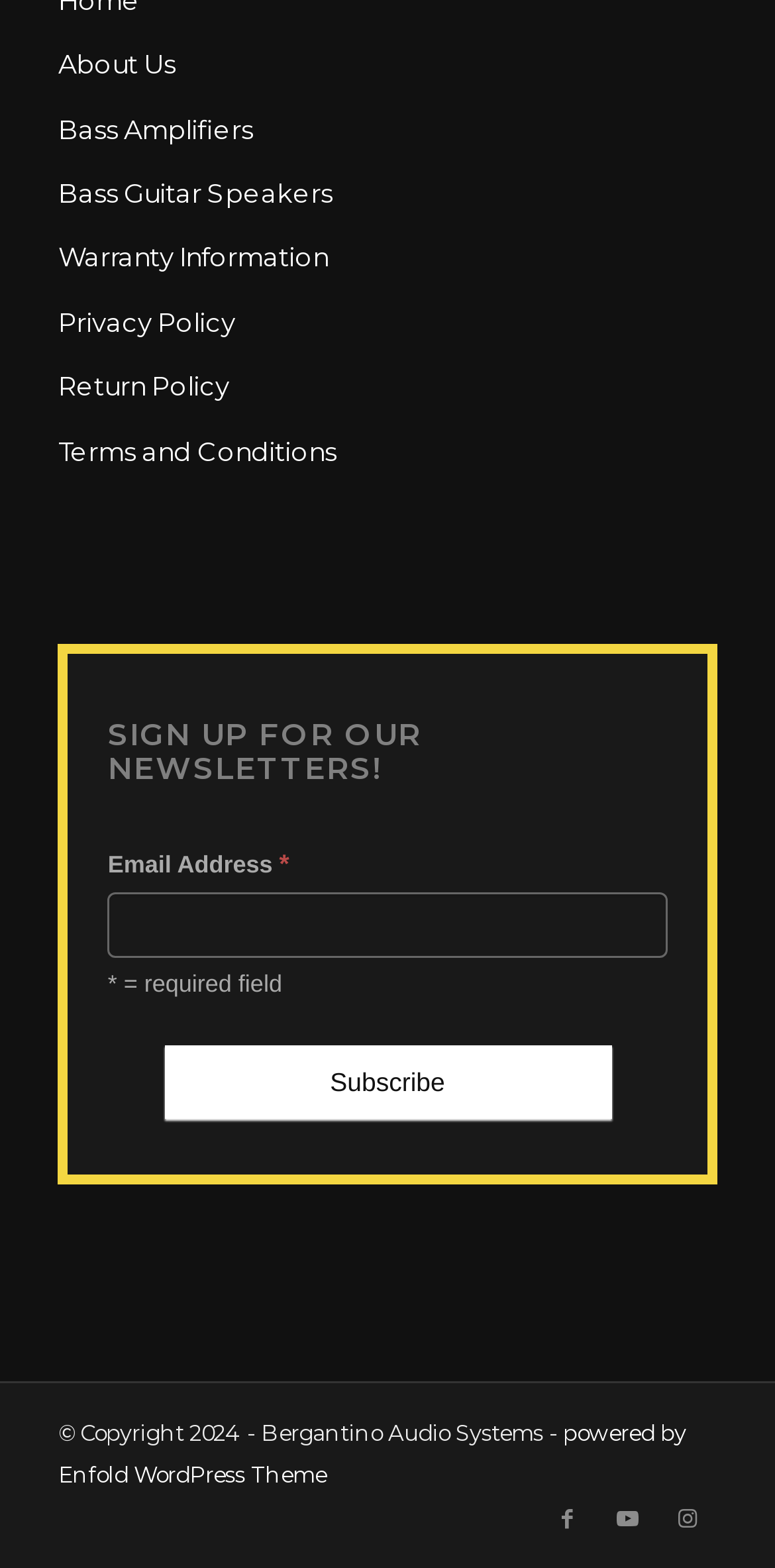Identify the bounding box coordinates of the clickable region to carry out the given instruction: "View Torre Turbolo Apartments".

None